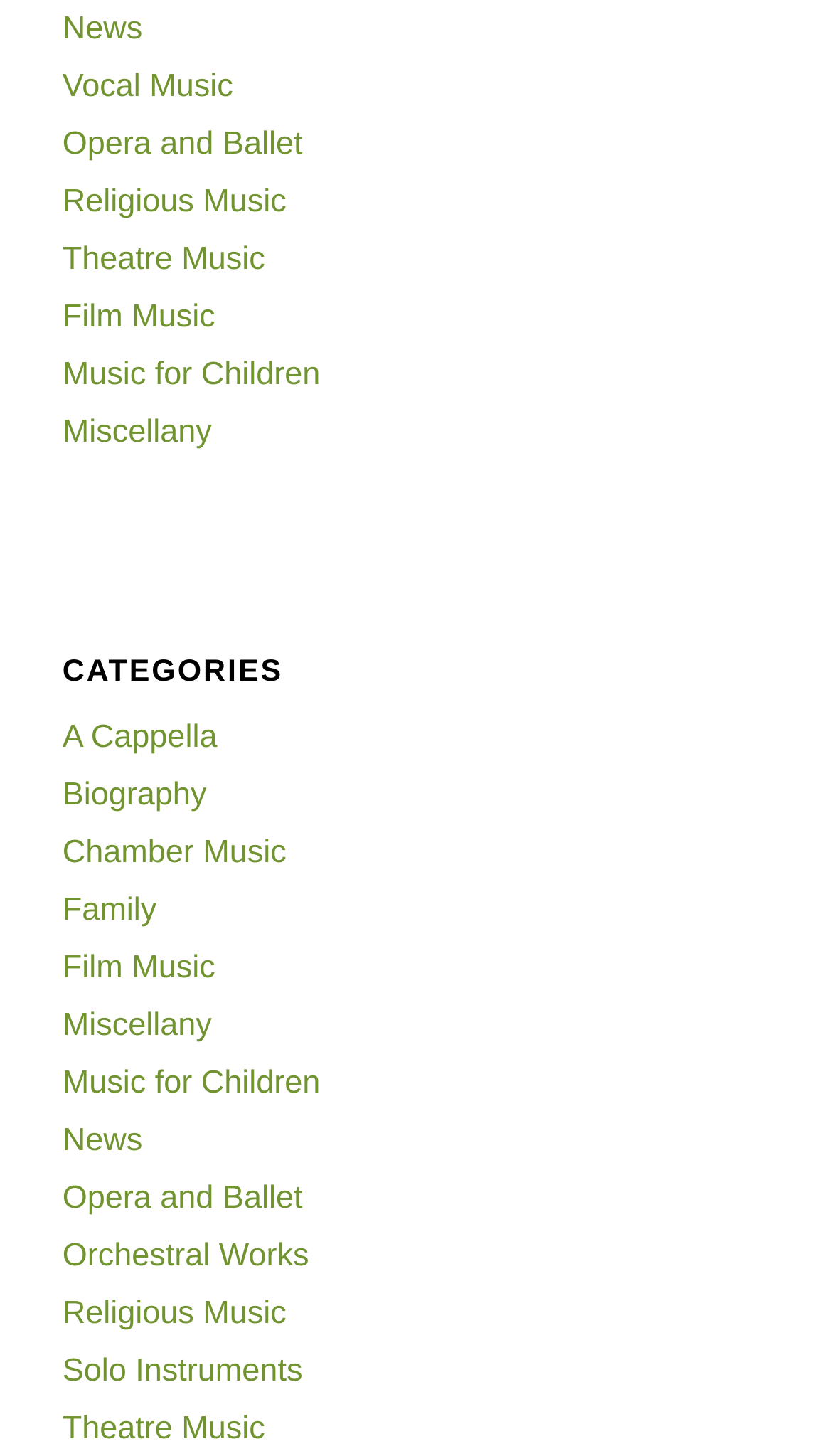What is the last category listed under 'CATEGORIES'?
Look at the image and respond with a one-word or short phrase answer.

Theatre Music